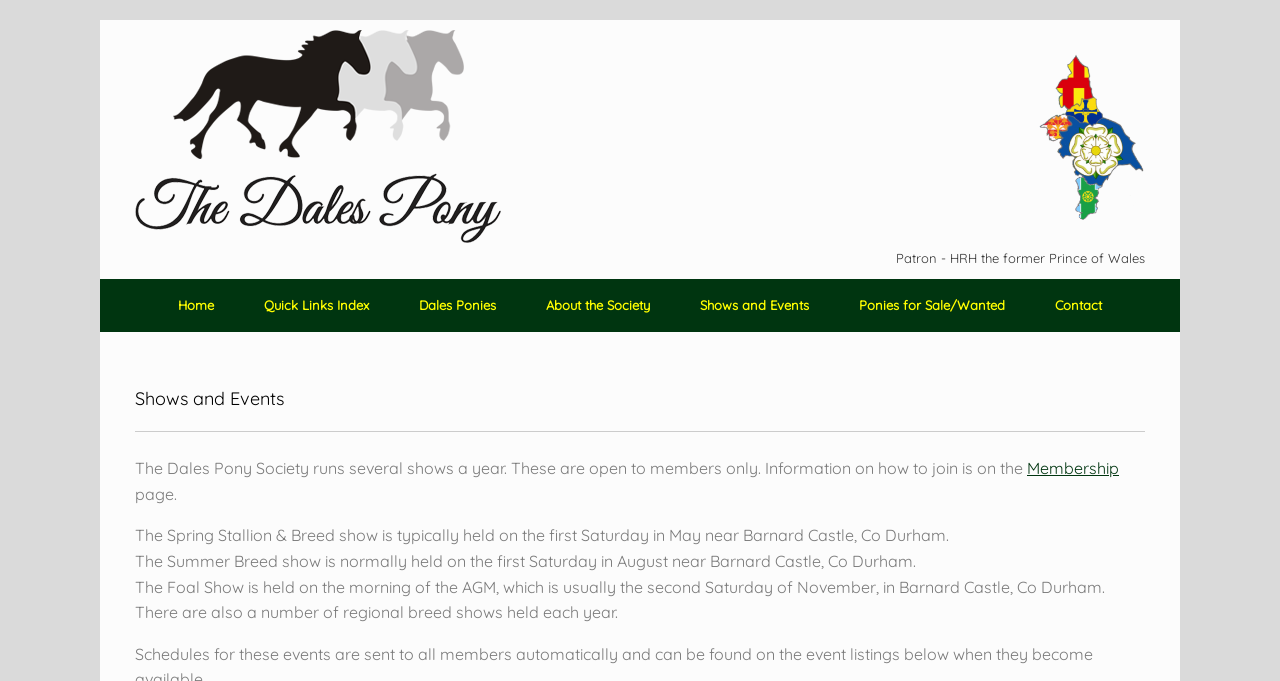Give a detailed explanation of the elements present on the webpage.

The webpage is about the events of the Dales Pony Society. At the top left, there is a link to skip to the content. Next to it, on the top left, is the Dales Pony Society logo, which is an image. On the top right, there is a section with some text, including the patron's name, HRH the former Prince of Wales.

Below the logo, there is a navigation menu with links to different pages, including Home, Quick Links Index, Dales Ponies, About the Society, Shows and Events, Ponies for Sale/Wanted, and Contact.

The main content of the page is about Shows and Events, which is headed by a title "Shows and Events" at the top. Below the title, there is a horizontal separator line. The text explains that the society runs several shows a year, which are open to members only, and provides information on how to join. There are also links to the Membership page.

The page then lists the different shows, including the Spring Stallion & Breed show, the Summer Breed show, the Foal Show, and regional breed shows, with their typical dates and locations.